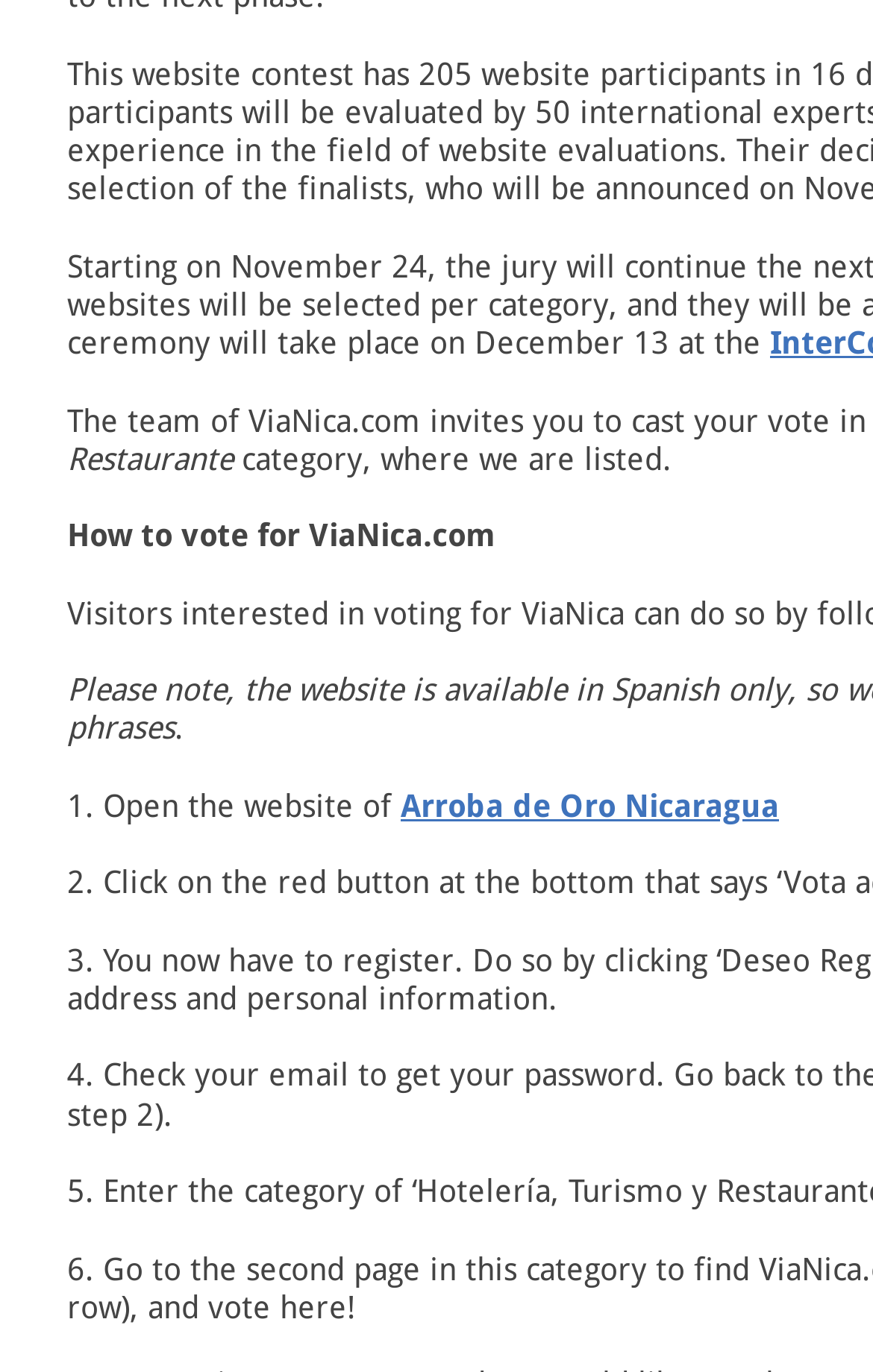Provide the bounding box coordinates of the HTML element described by the text: "Arroba de Oro Nicaragua".

[0.459, 0.574, 0.892, 0.6]